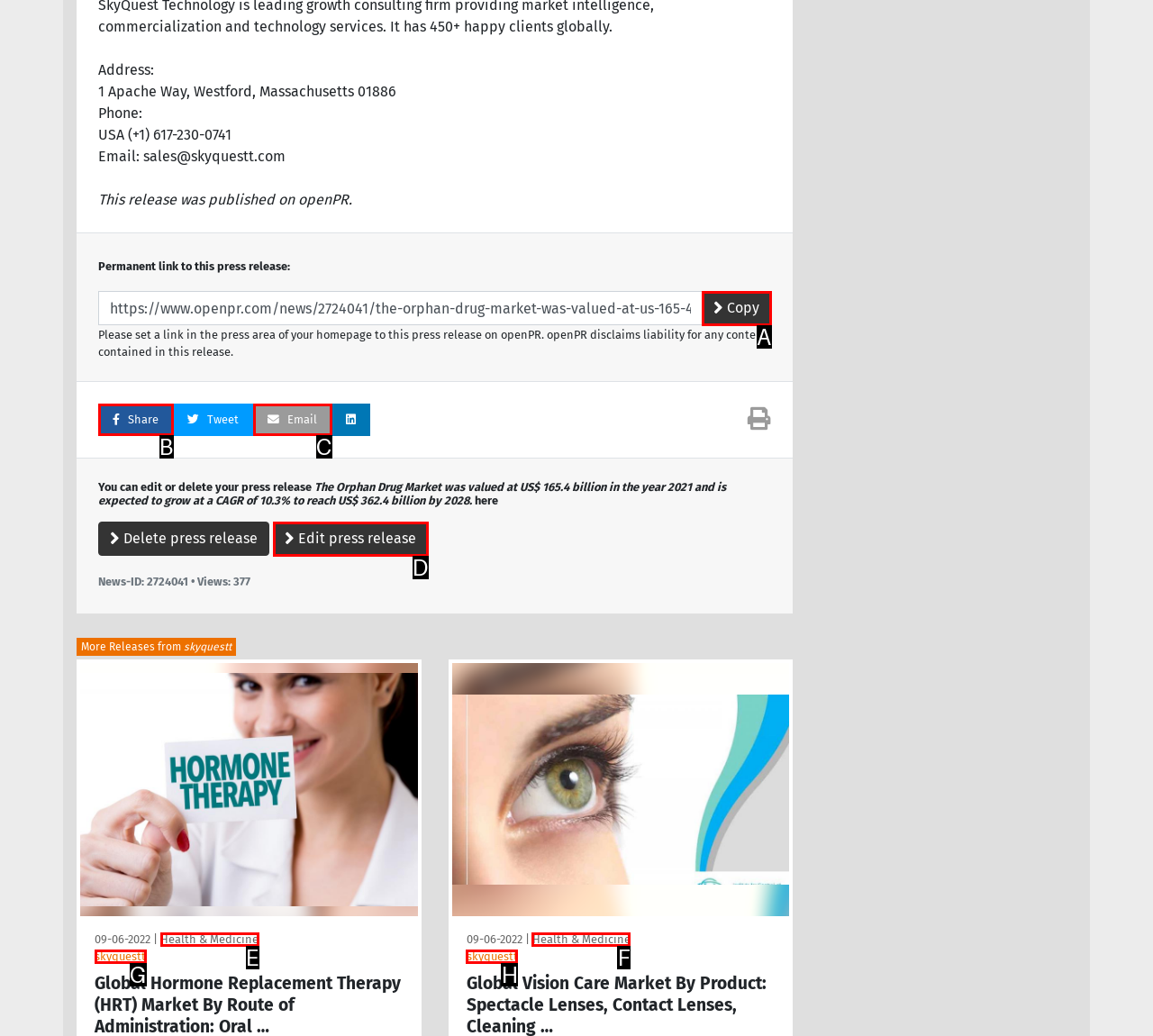Given the description: Edit press release, identify the corresponding option. Answer with the letter of the appropriate option directly.

D